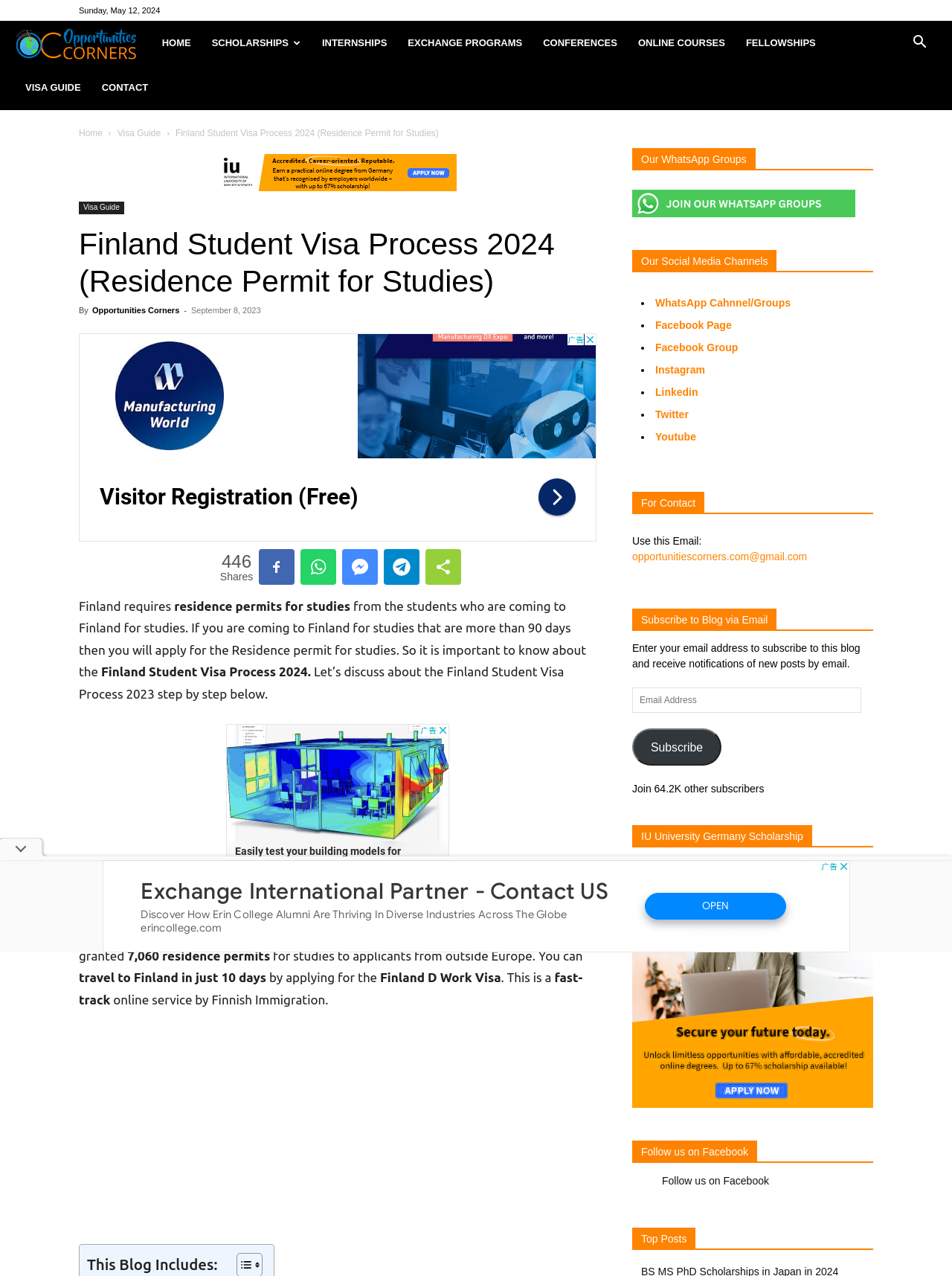Identify the bounding box coordinates of the HTML element based on this description: "Opportunities Corners".

[0.097, 0.202, 0.188, 0.209]